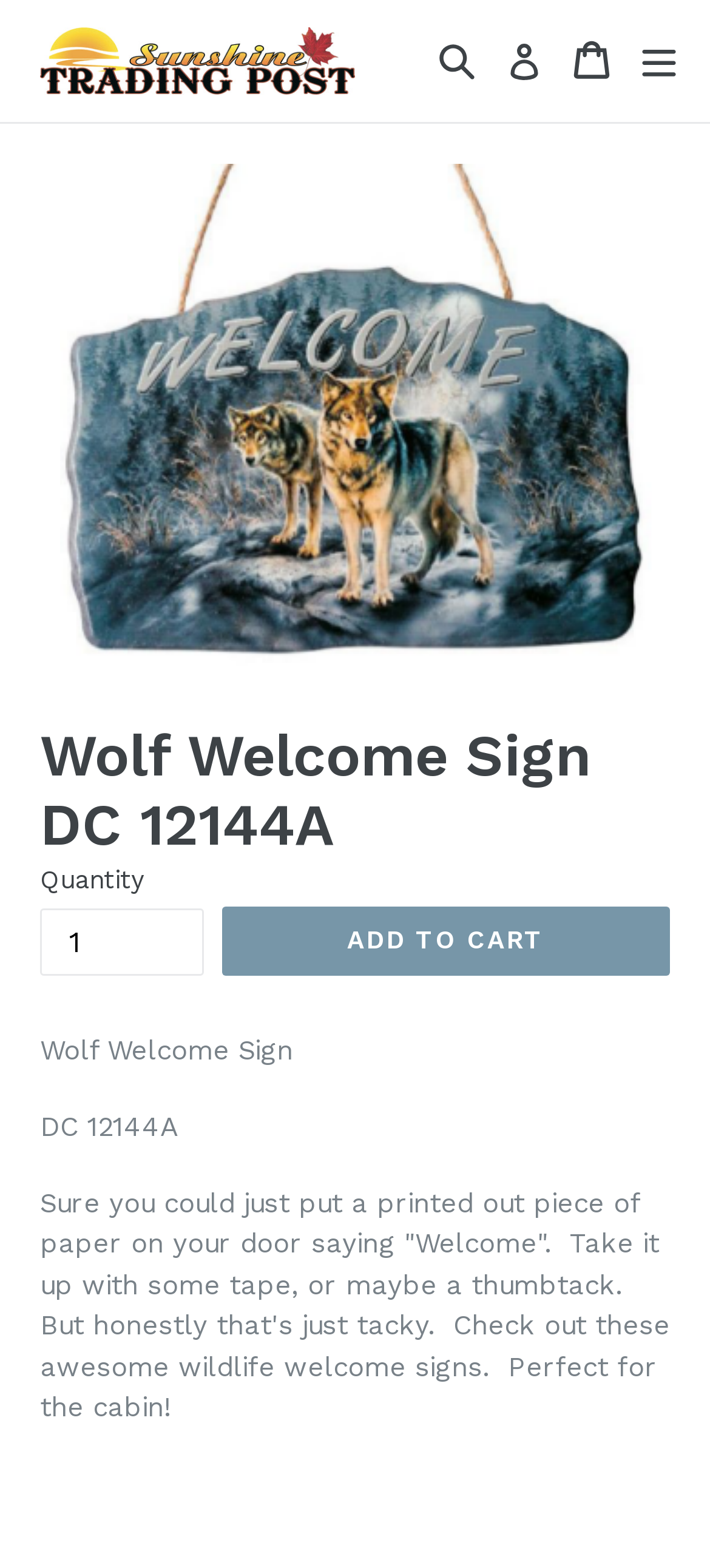Examine the screenshot and answer the question in as much detail as possible: What is the recommended way to display the welcome sign?

The recommended way to display the welcome sign can be inferred from the description, which mentions that displaying it with tape or thumbtack would be 'tacky'.